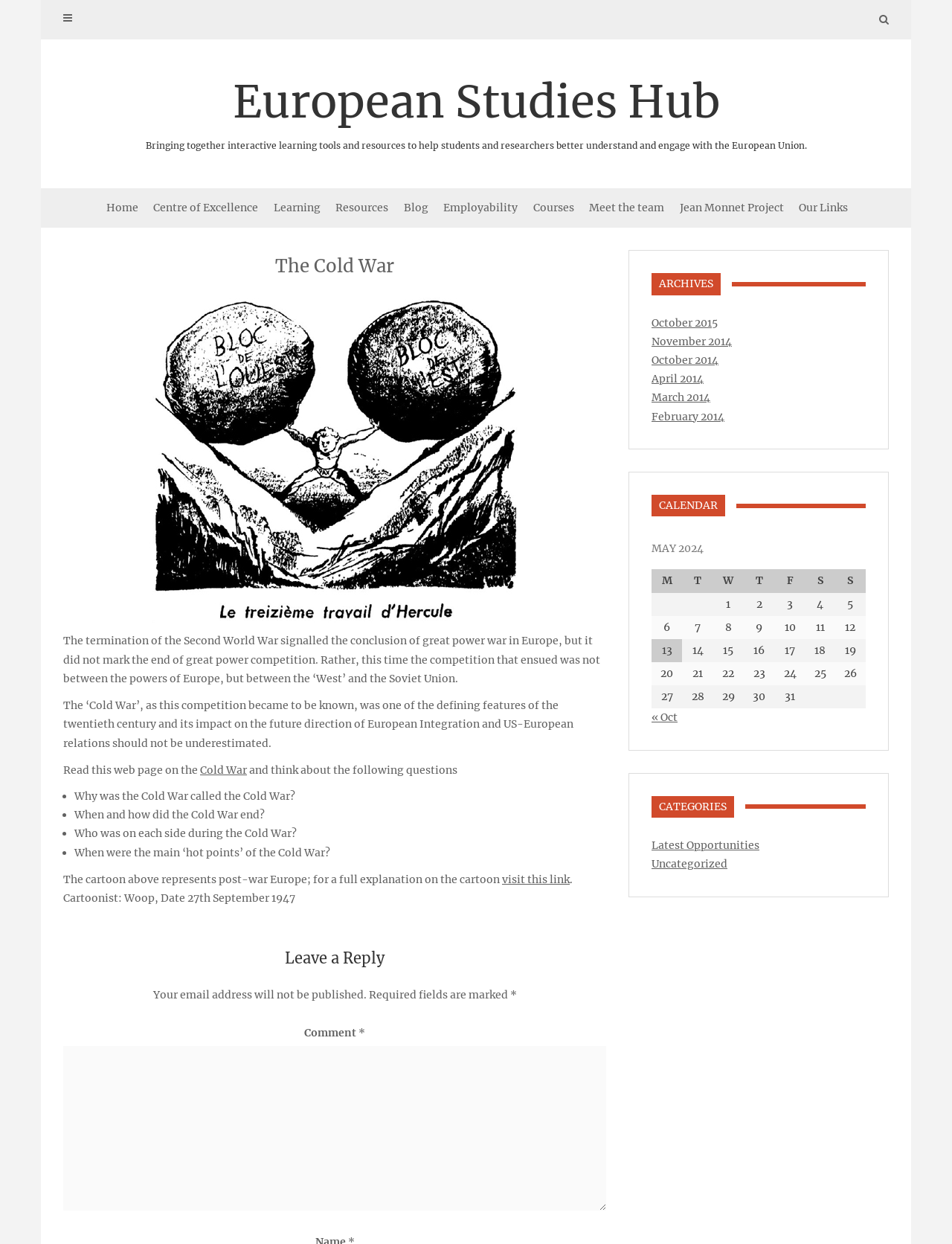Carefully observe the image and respond to the question with a detailed answer:
What is the name of the project mentioned in the webpage?

The webpage mentions the 'Jean Monnet Project' in the link section, which suggests that it is a project related to European Studies.